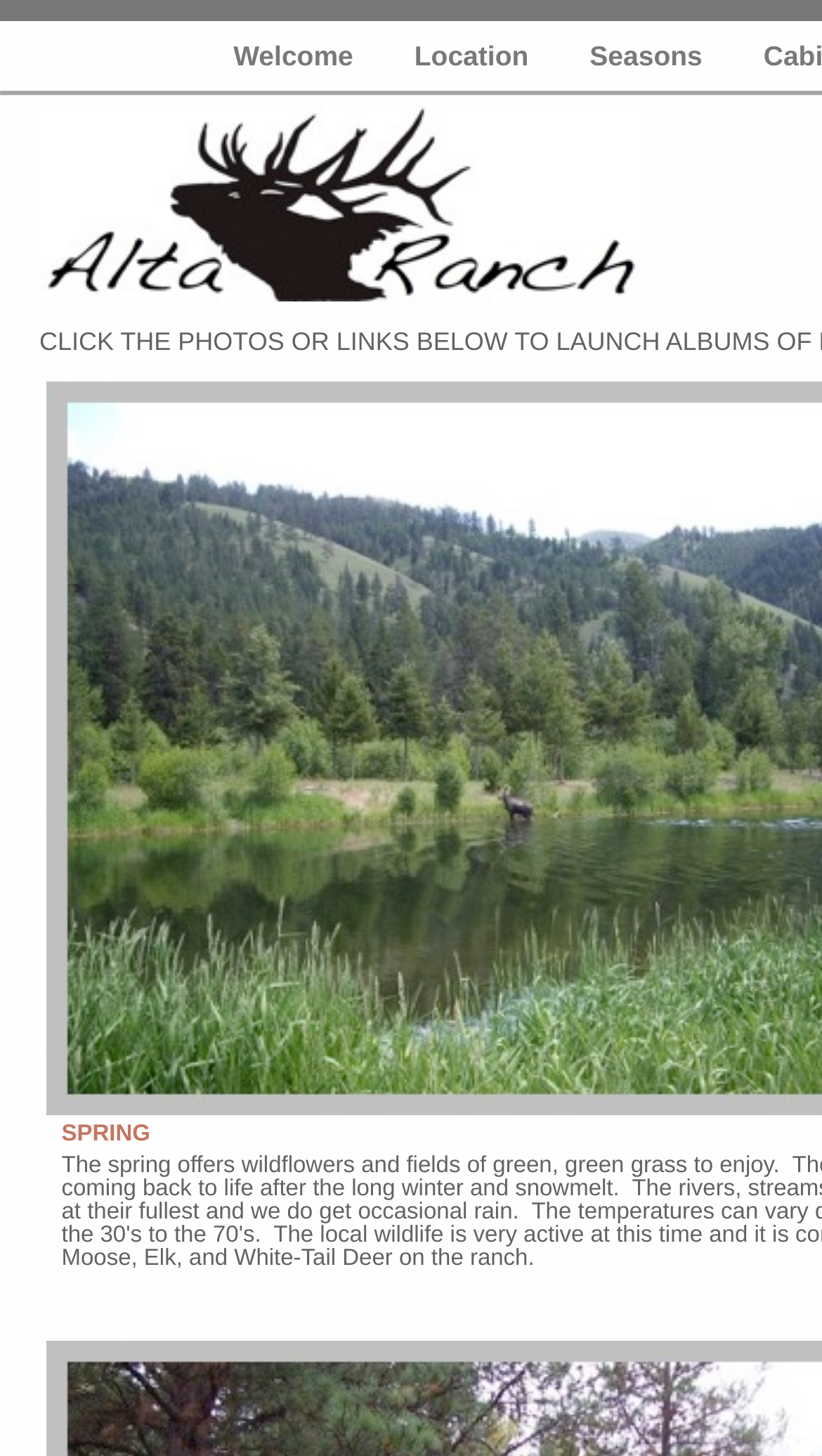Calculate the bounding box coordinates for the UI element based on the following description: "Seasons". Ensure the coordinates are four float numbers between 0 and 1, i.e., [left, top, right, bottom].

[0.705, 0.014, 0.867, 0.062]